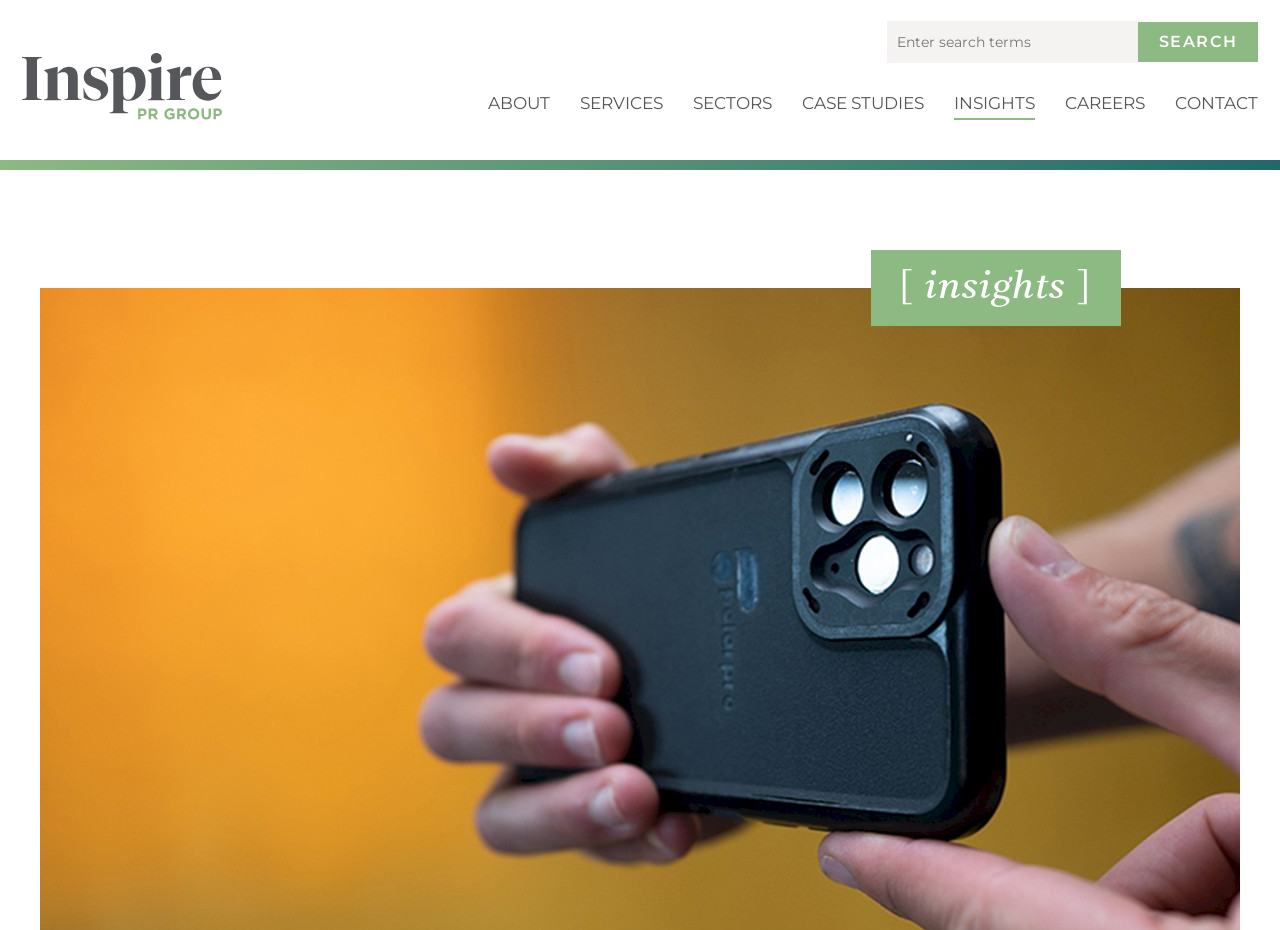Identify the bounding box coordinates for the region of the element that should be clicked to carry out the instruction: "View Sioux Falls School District Calendar Holidays 2023-2024". The bounding box coordinates should be four float numbers between 0 and 1, i.e., [left, top, right, bottom].

None